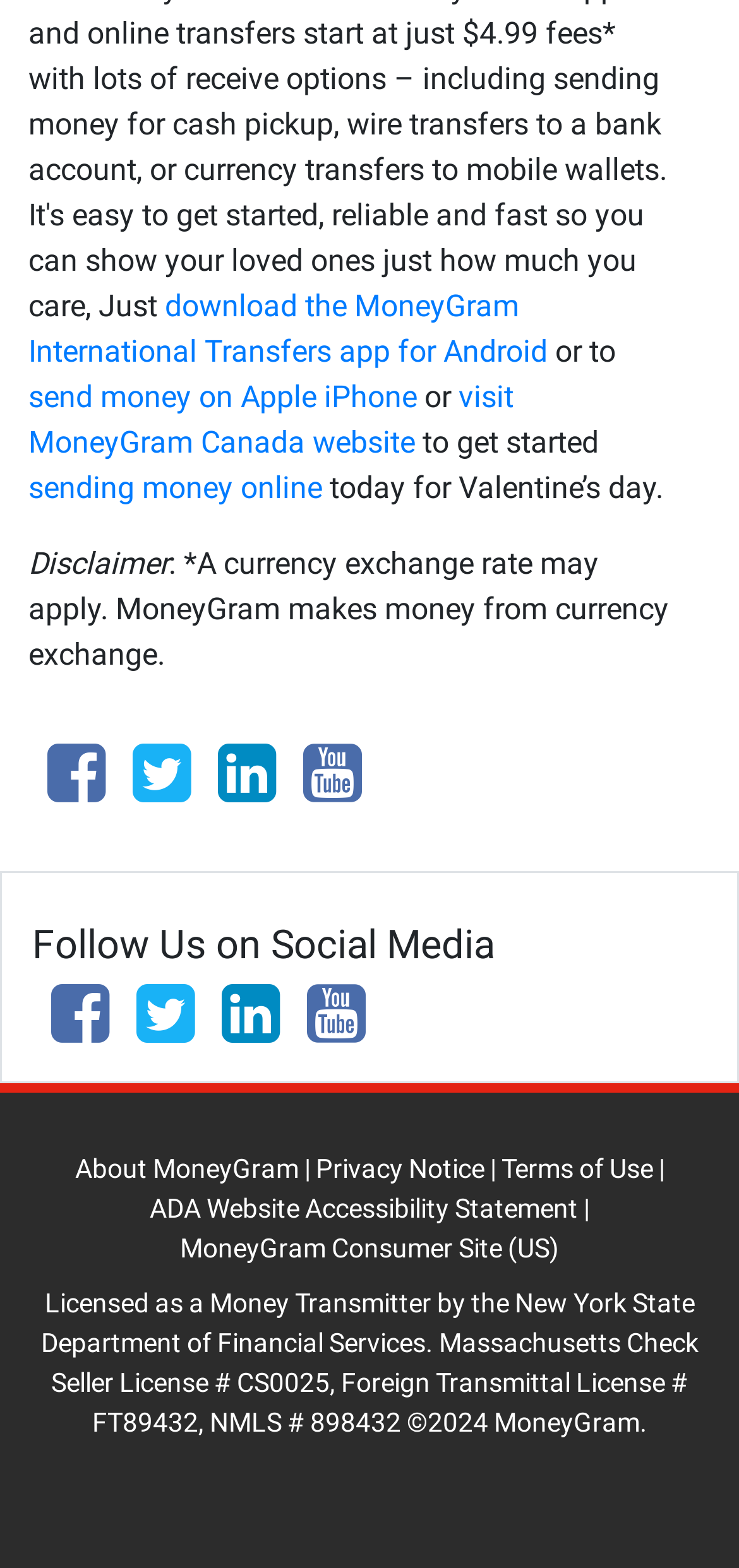Please locate the clickable area by providing the bounding box coordinates to follow this instruction: "Enter email".

None